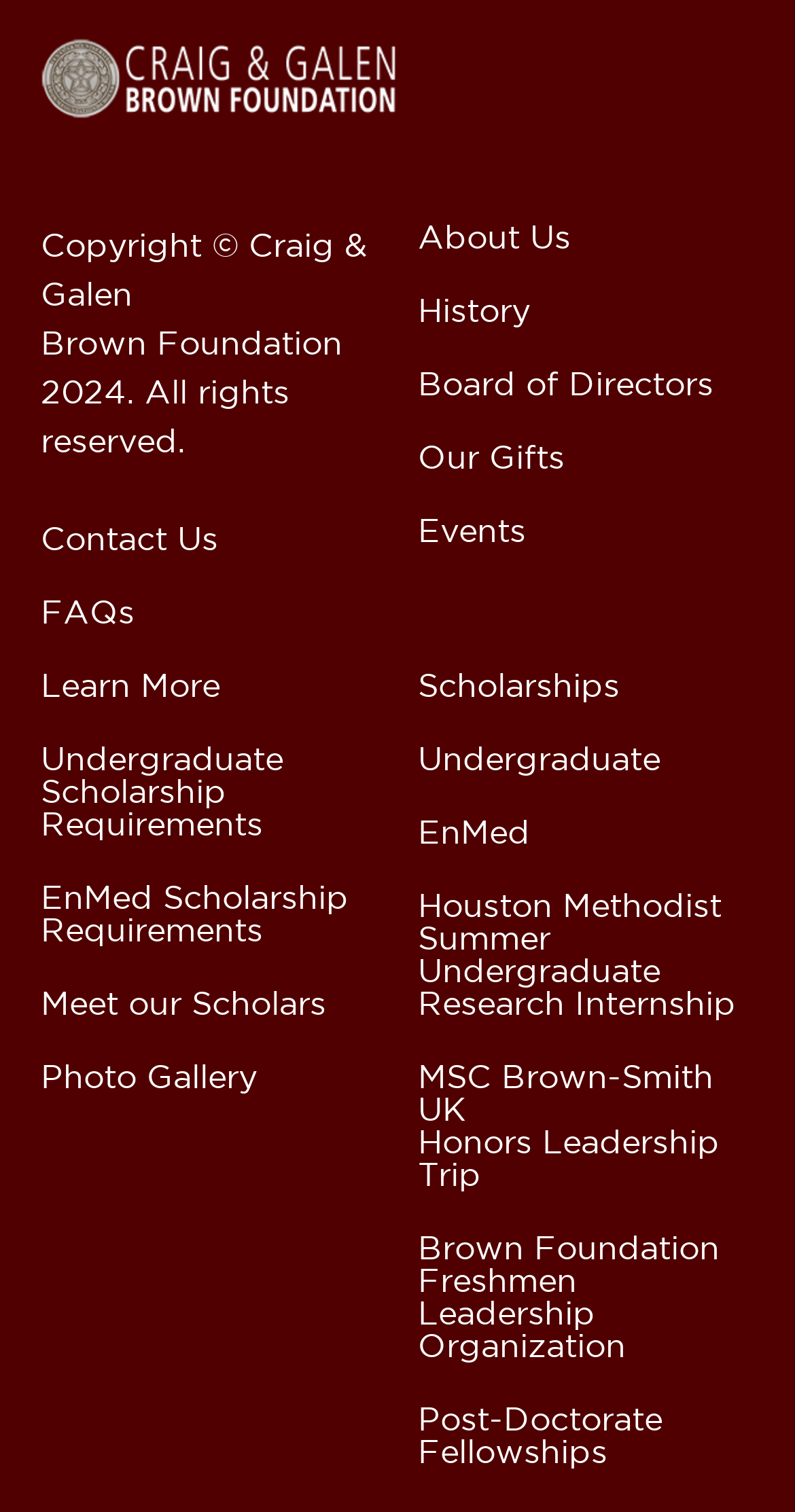Please find the bounding box for the UI element described by: "Undergraduate".

[0.526, 0.493, 0.831, 0.513]